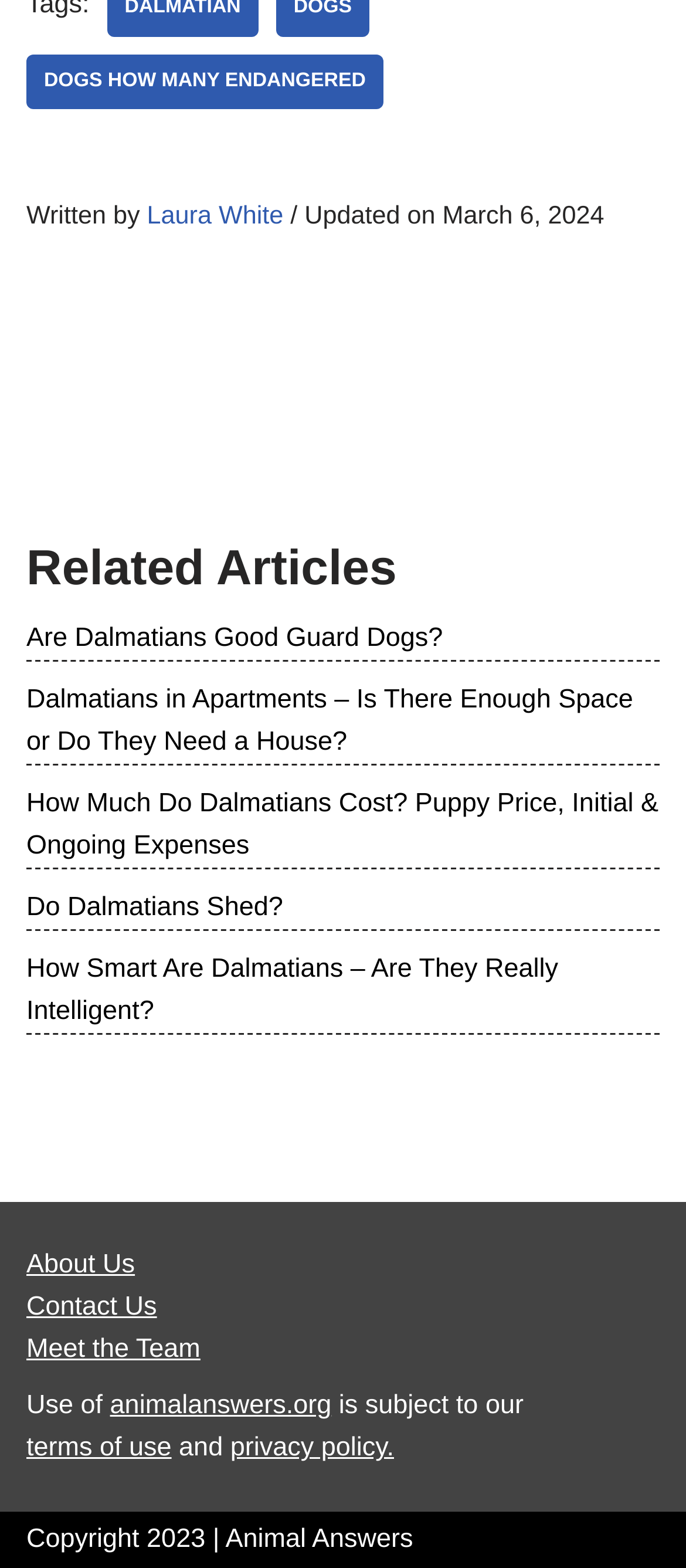Determine the bounding box coordinates of the clickable region to execute the instruction: "Read about endangered dogs". The coordinates should be four float numbers between 0 and 1, denoted as [left, top, right, bottom].

[0.038, 0.034, 0.559, 0.07]